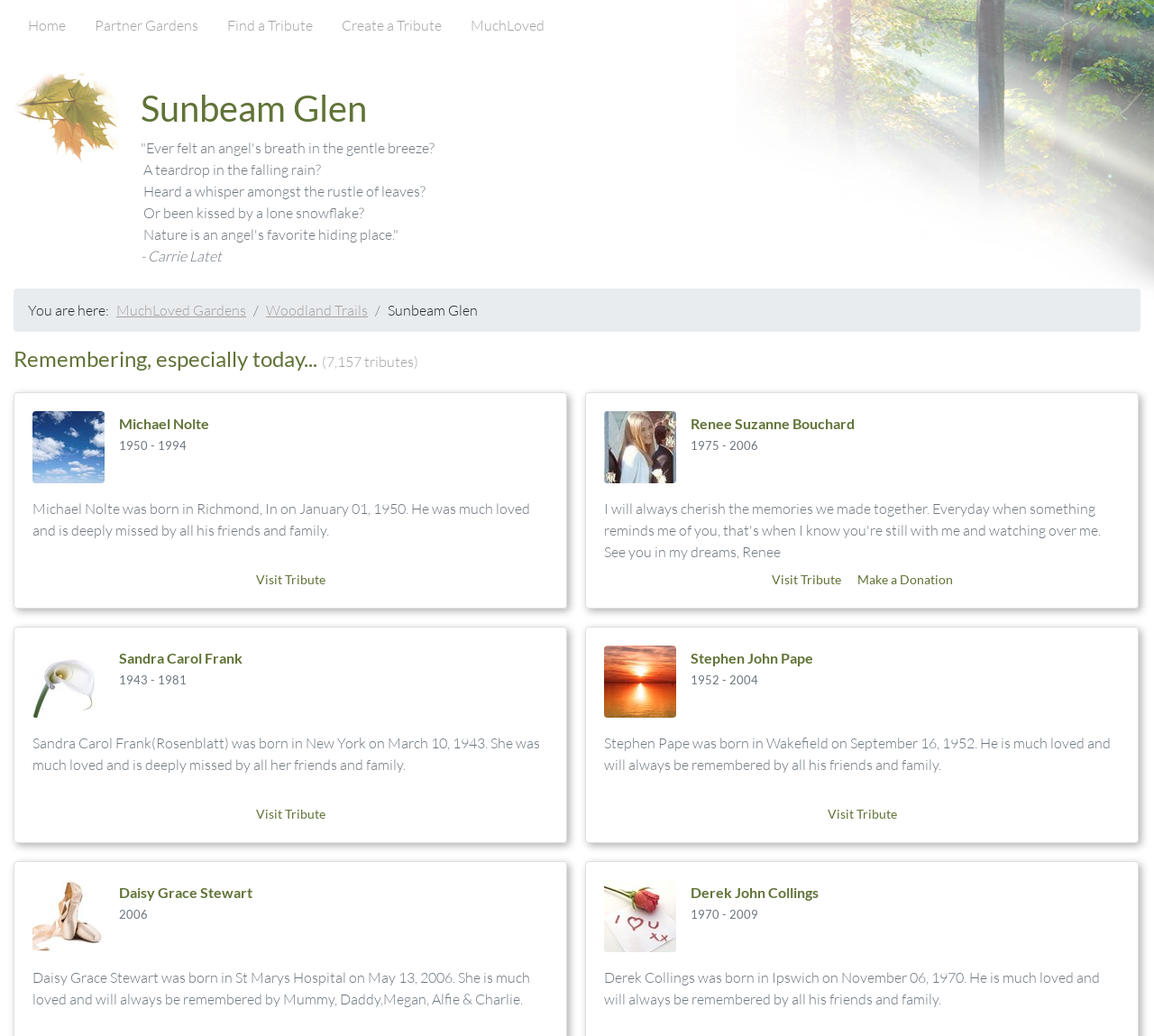How many links are there in the top navigation bar?
Can you provide an in-depth and detailed response to the question?

I counted the number of links in the top navigation bar, which are 'Home', 'Partner Gardens', 'Find a Tribute', 'Create a Tribute', and 'MuchLoved'.